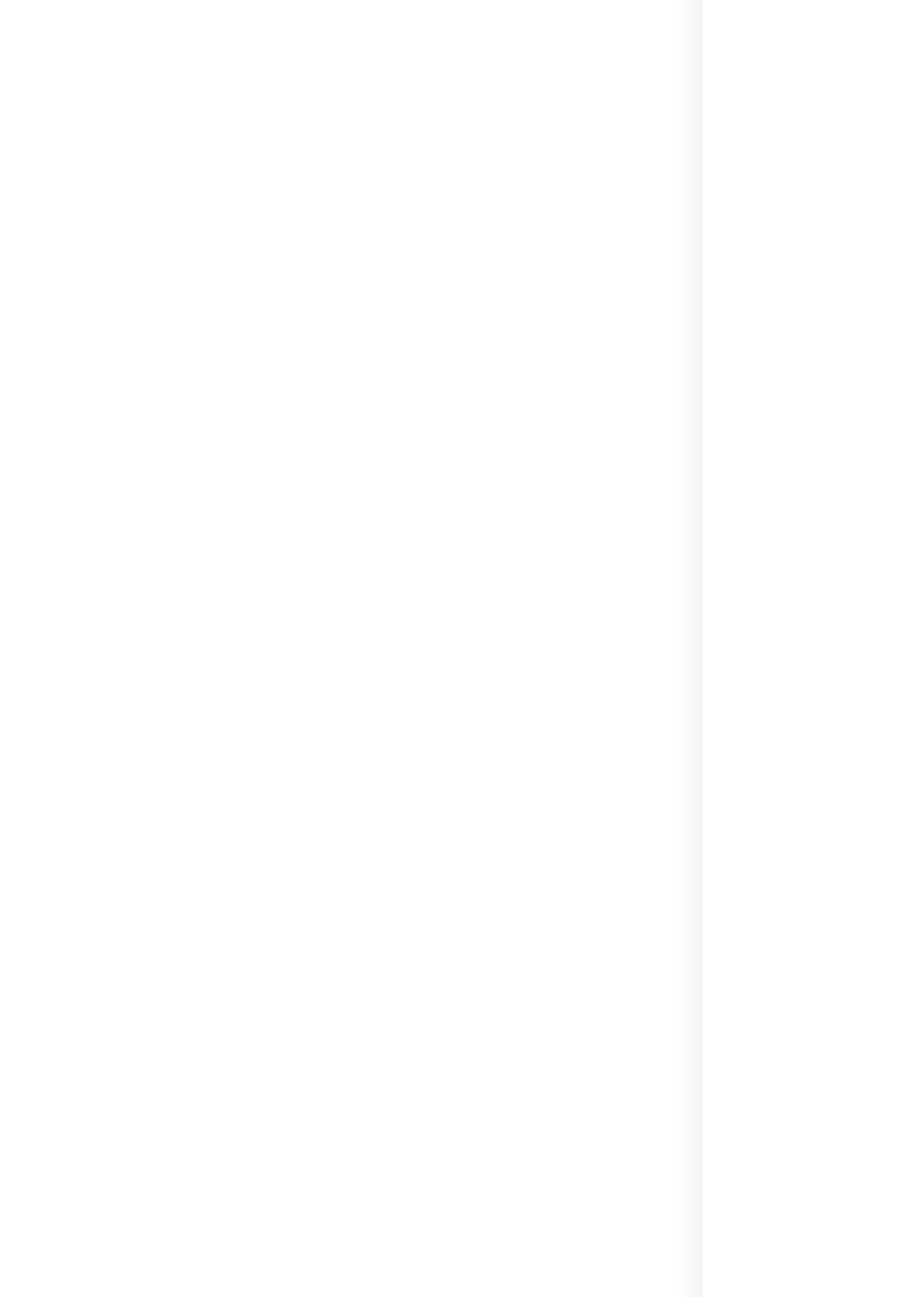Locate the bounding box coordinates of the element I should click to achieve the following instruction: "visit gawlia".

[0.776, 0.015, 0.813, 0.027]